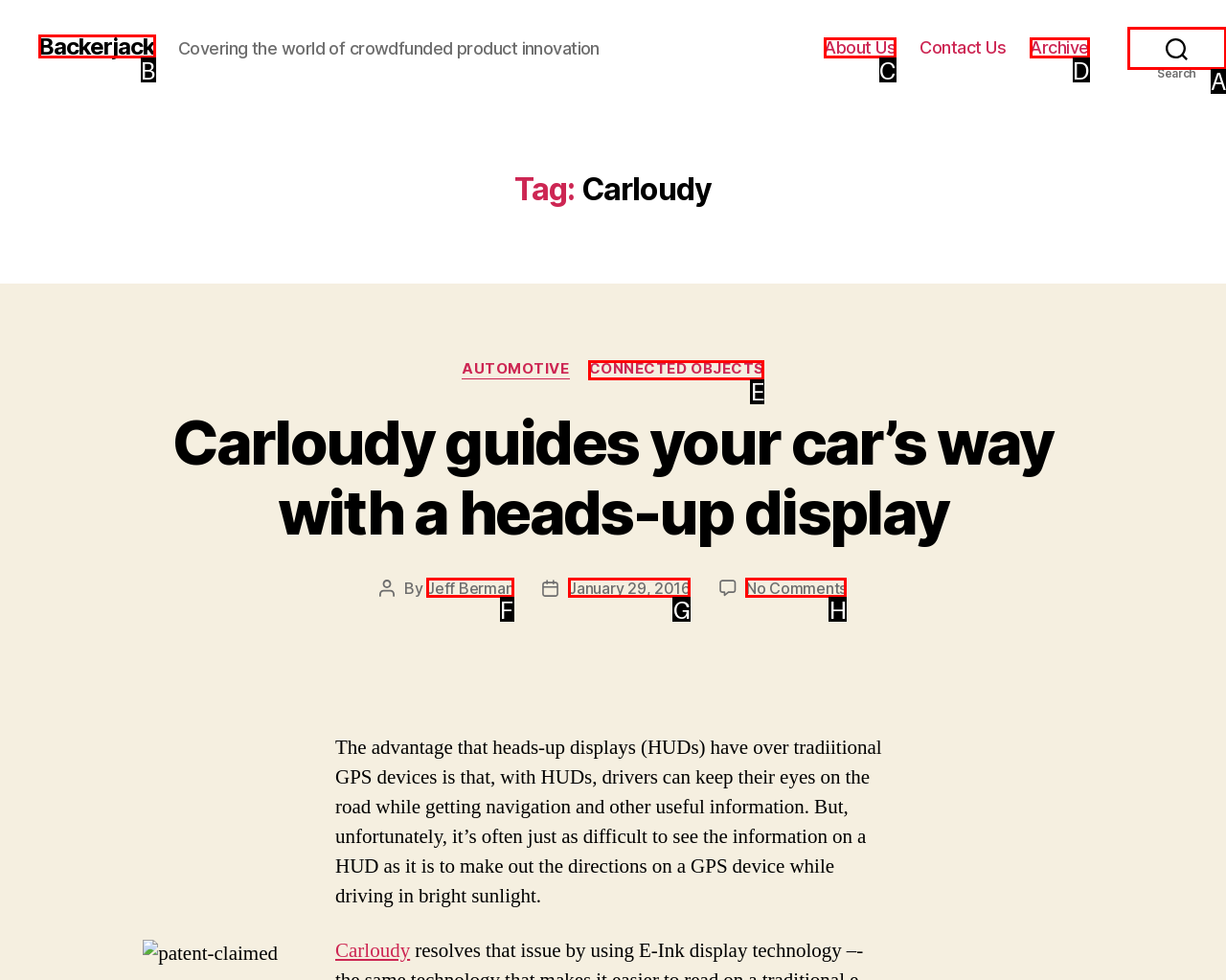Tell me which one HTML element best matches the description: alt="anti aging and soups"
Answer with the option's letter from the given choices directly.

None